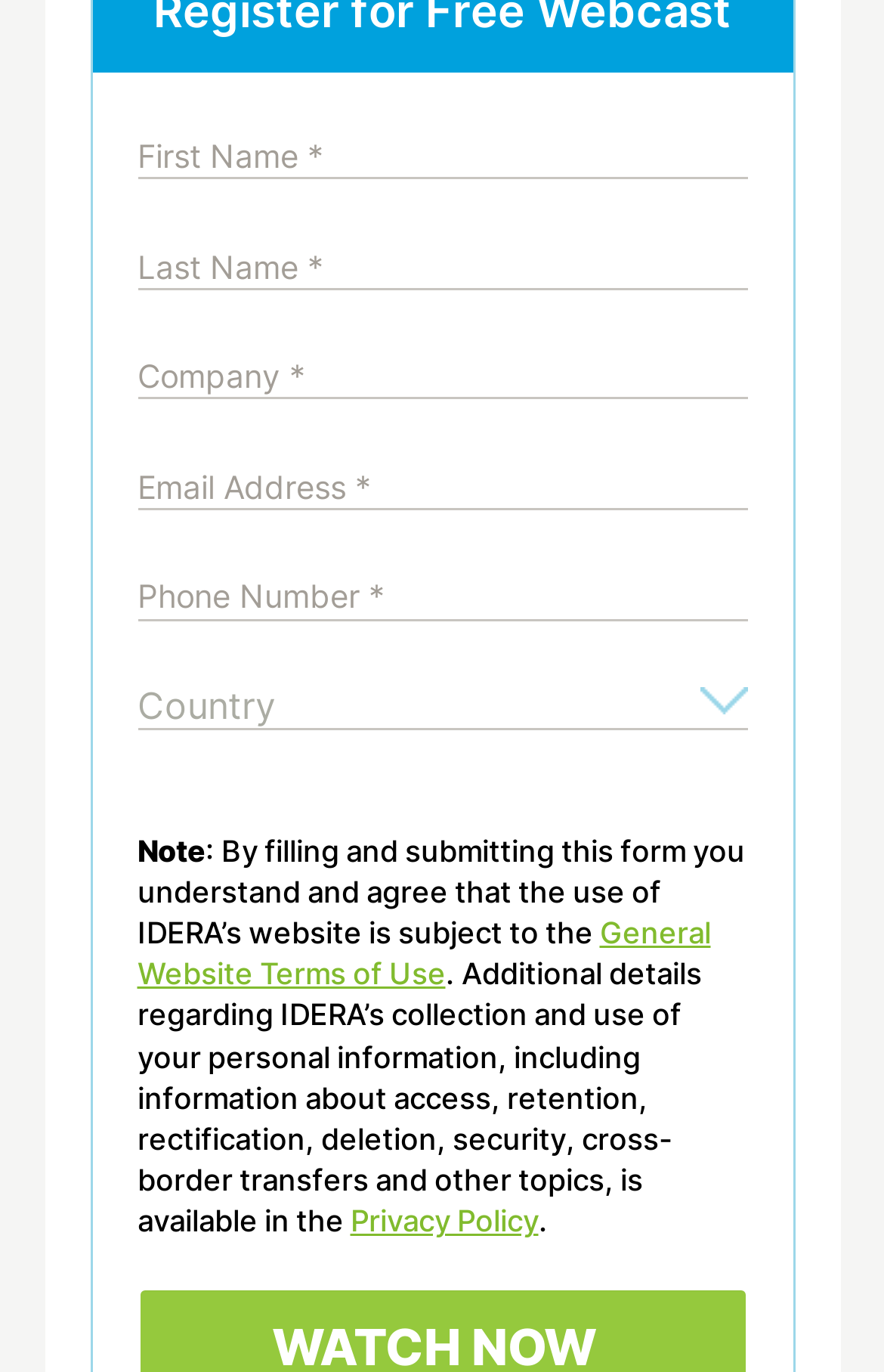Find the bounding box coordinates for the element that must be clicked to complete the instruction: "Select an option from the dropdown". The coordinates should be four float numbers between 0 and 1, indicated as [left, top, right, bottom].

[0.155, 0.5, 0.845, 0.533]